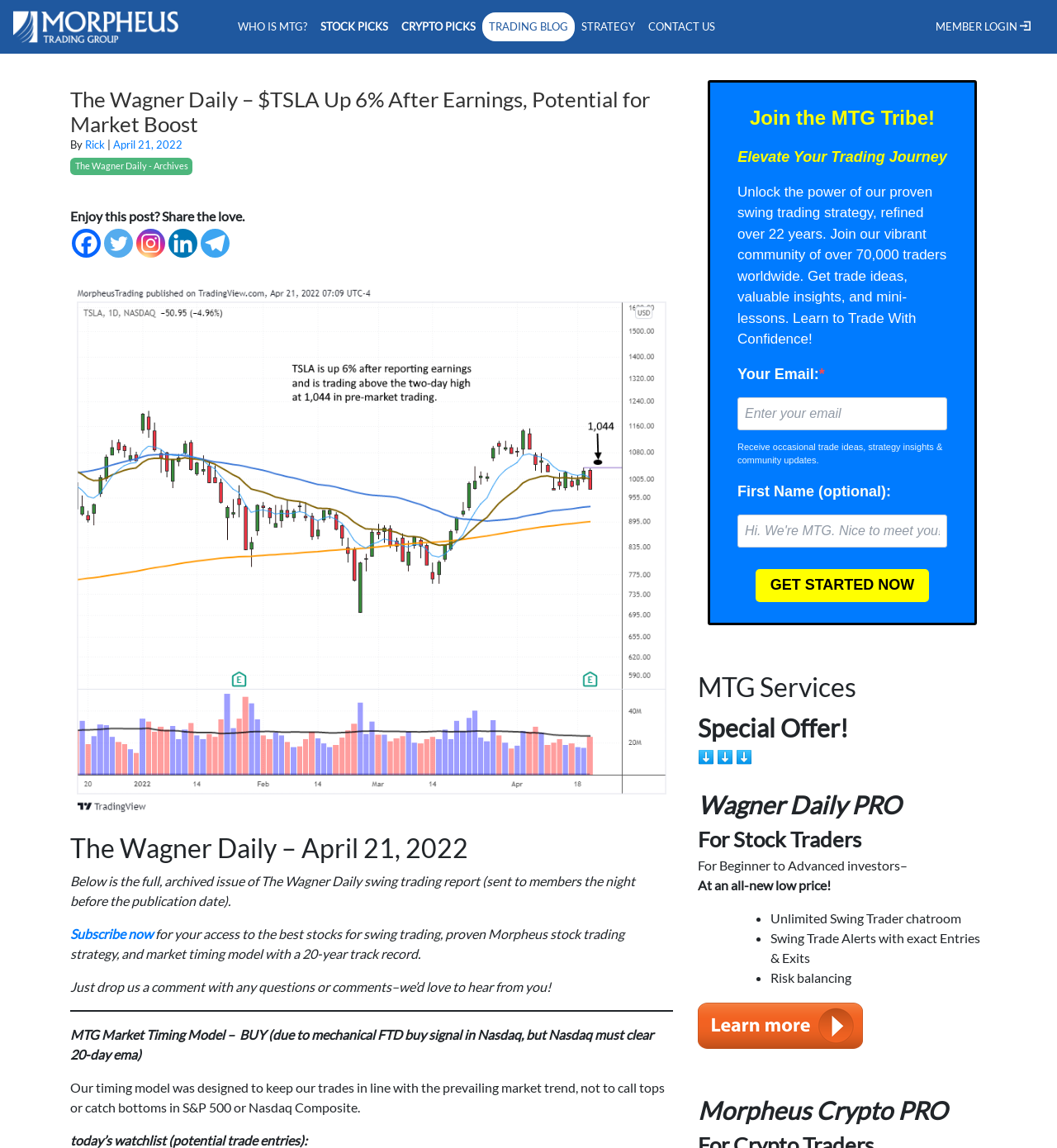Construct a comprehensive caption that outlines the webpage's structure and content.

The webpage is titled "The Wagner Daily - $TSLA Up 6% After Earnings, Potential for Market Boost" and appears to be a blog post or article about stock market analysis and trading. At the top of the page, there is a logo of Morpheus Trading Group, followed by a navigation menu with links to various sections of the website, including "WHO IS MTG?", "STOCK PICKS", "CRYPTO PICKS", "TRADING BLOG", "STRATEGY", and "CONTACT US".

Below the navigation menu, there is a header section with the title of the article, "The Wagner Daily – $TSLA Up 6% After Earnings, Potential for Market Boost", along with the author's name, "Rick", and the date, "April 21, 2022". There is also a link to the archives of The Wagner Daily.

The main content of the page is divided into several sections. The first section appears to be a summary of the article, with a brief text and a link to share the post on social media platforms such as Facebook, Twitter, Instagram, and LinkedIn.

Below the summary, there is a large image of a stock chart, labeled "$TSLA daily", which takes up most of the width of the page. The chart appears to be a daily chart of Tesla's stock price.

The next section is a heading that reads "The Wagner Daily – April 21, 2022", followed by a paragraph of text that describes the content of the article. There is also a link to subscribe to the newsletter and a brief description of the benefits of subscribing.

The following section appears to be a market analysis or trading strategy discussion, with a heading that reads "MTG Market Timing Model – BUY" and several paragraphs of text that explain the model and its signals.

The page also features a call-to-action section, where visitors can join the MTG Tribe and elevate their trading journey. There is a form to enter an email address and optional first name, with a button to get started. Below the form, there is a section that describes the benefits of joining the tribe, including trade ideas, strategy insights, and community updates.

On the right-hand side of the page, there is a section titled "MTG Services" that promotes a special offer for the Wagner Daily PRO service, which appears to be a stock trading service. The section lists several benefits of the service, including unlimited access to a swing trader chatroom, swing trade alerts, and